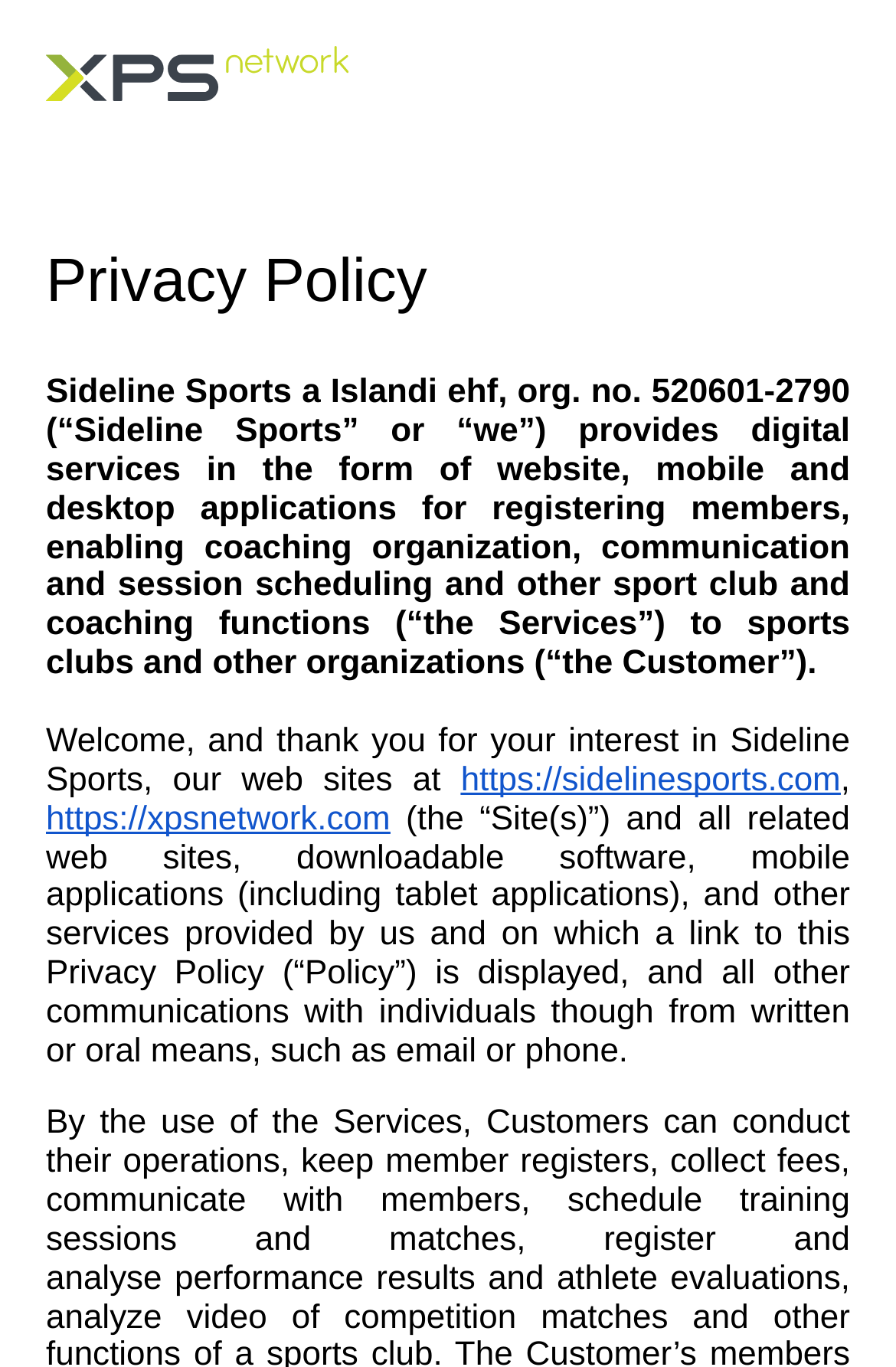What is the URL of the website mentioned in the text?
From the screenshot, provide a brief answer in one word or phrase.

https://sidelinesports.com